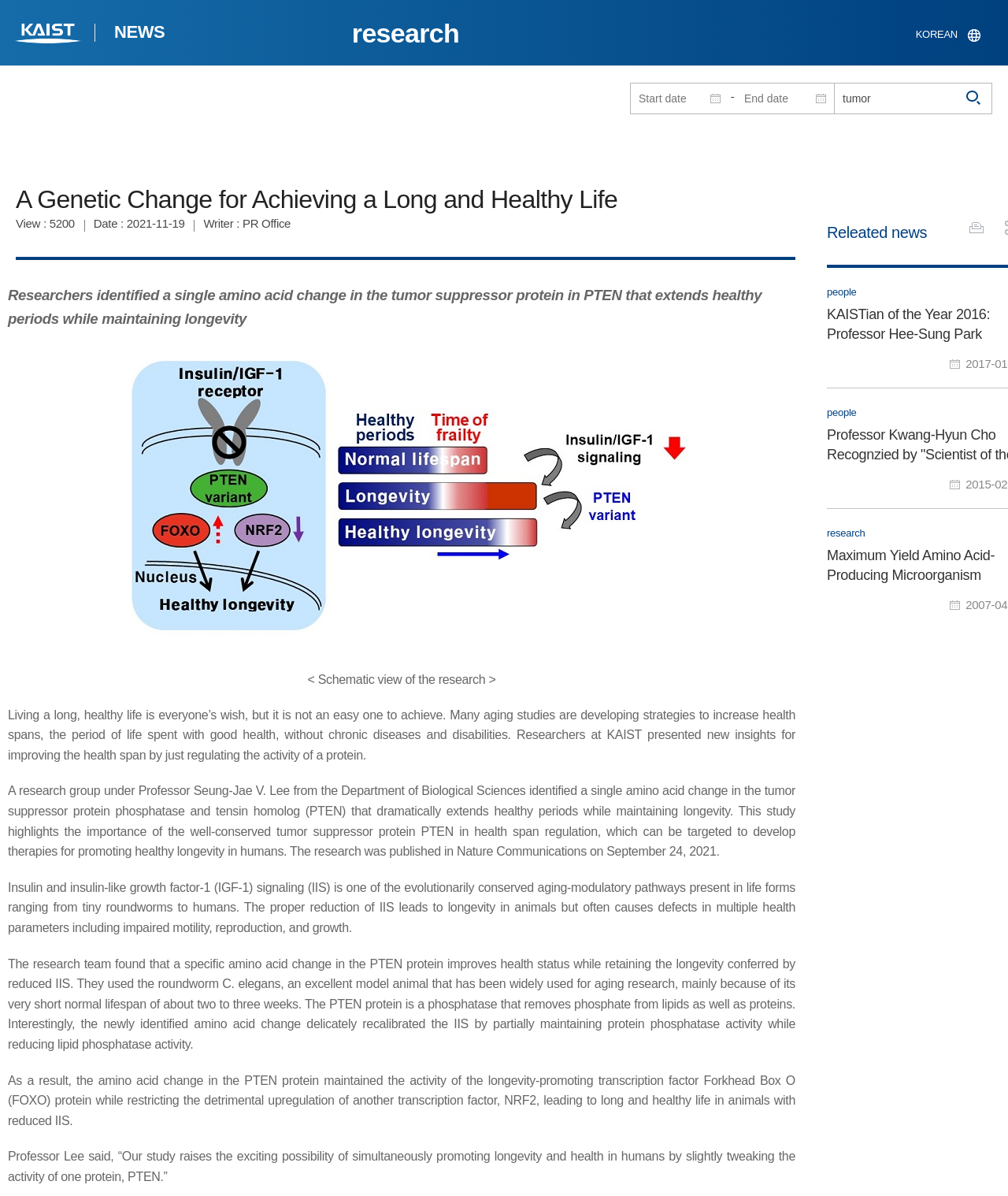Create an elaborate caption for the webpage.

This webpage is the KAIST News Center, with the title "KAIST" at the top left corner. To the right of the title is a link to "NEWS". Below the title, there is a search bar with a label "홈페이지 통합검색" (Homepage Integrated Search) that allows users to input a keyword and select a date range to search for news articles. The search bar is located at the top center of the page.

Below the search bar, there is a news article with a heading "research" at the top left corner. The article has a title "A Genetic Change for Achieving a Long and Healthy Life" and a brief summary. The article is divided into several sections, including a section with a schematic view of the research, which is an image accompanied by a caption.

The article's content is divided into several paragraphs, with headings such as "View", "Date", "Writer", and "Researchers identified a single amino acid change...". The paragraphs describe a research study on aging and longevity, including the discovery of a single amino acid change in the tumor suppressor protein PTEN that extends healthy periods while maintaining longevity.

At the bottom of the article, there is a section labeled "Releated news" with a link to related news articles. There are also several buttons at the top right corner of the page, including a "KOREAN" link, a "프린트" (Print) button, and a search button.